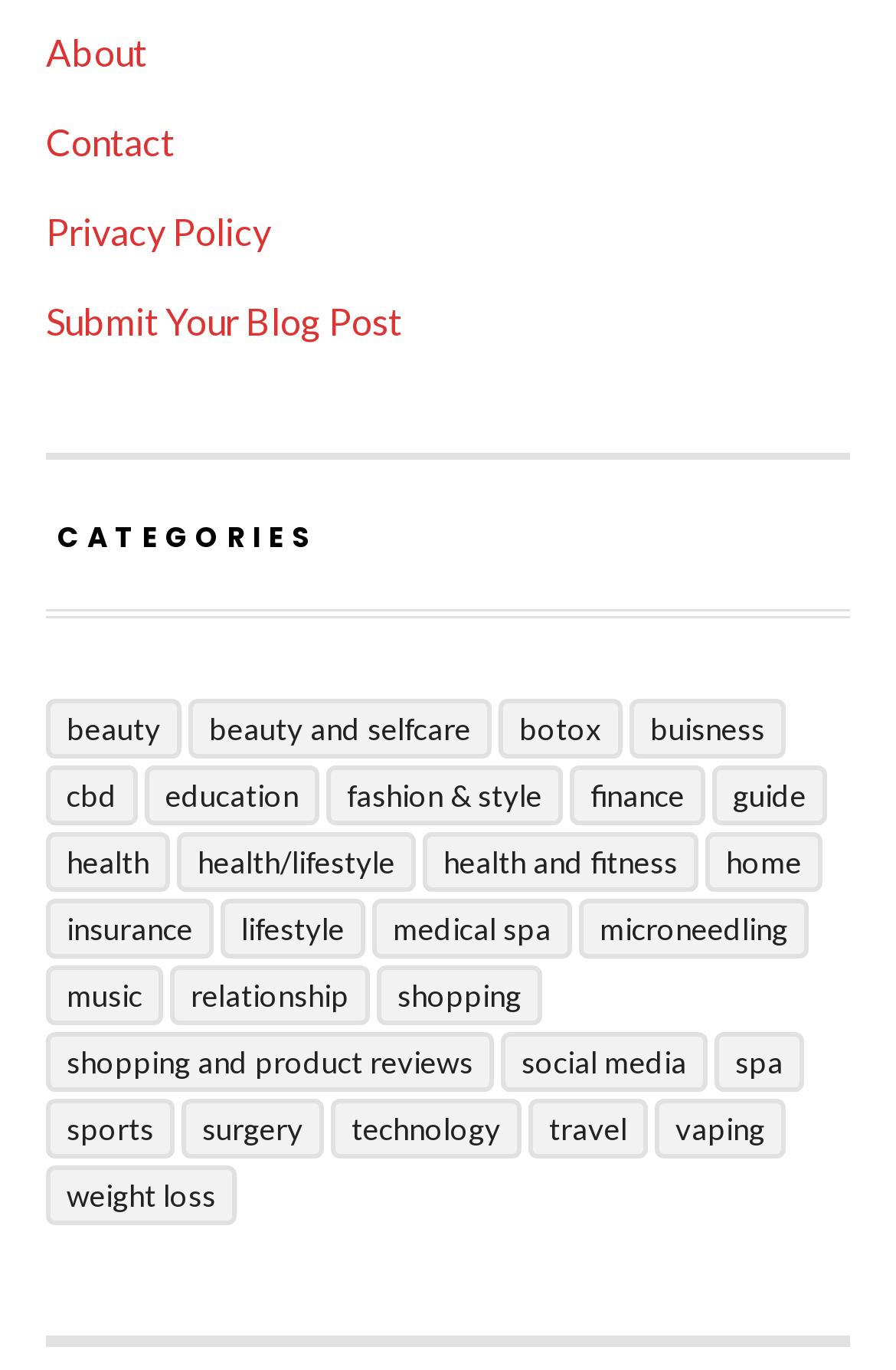Identify the bounding box coordinates of the clickable region to carry out the given instruction: "explore business category".

None